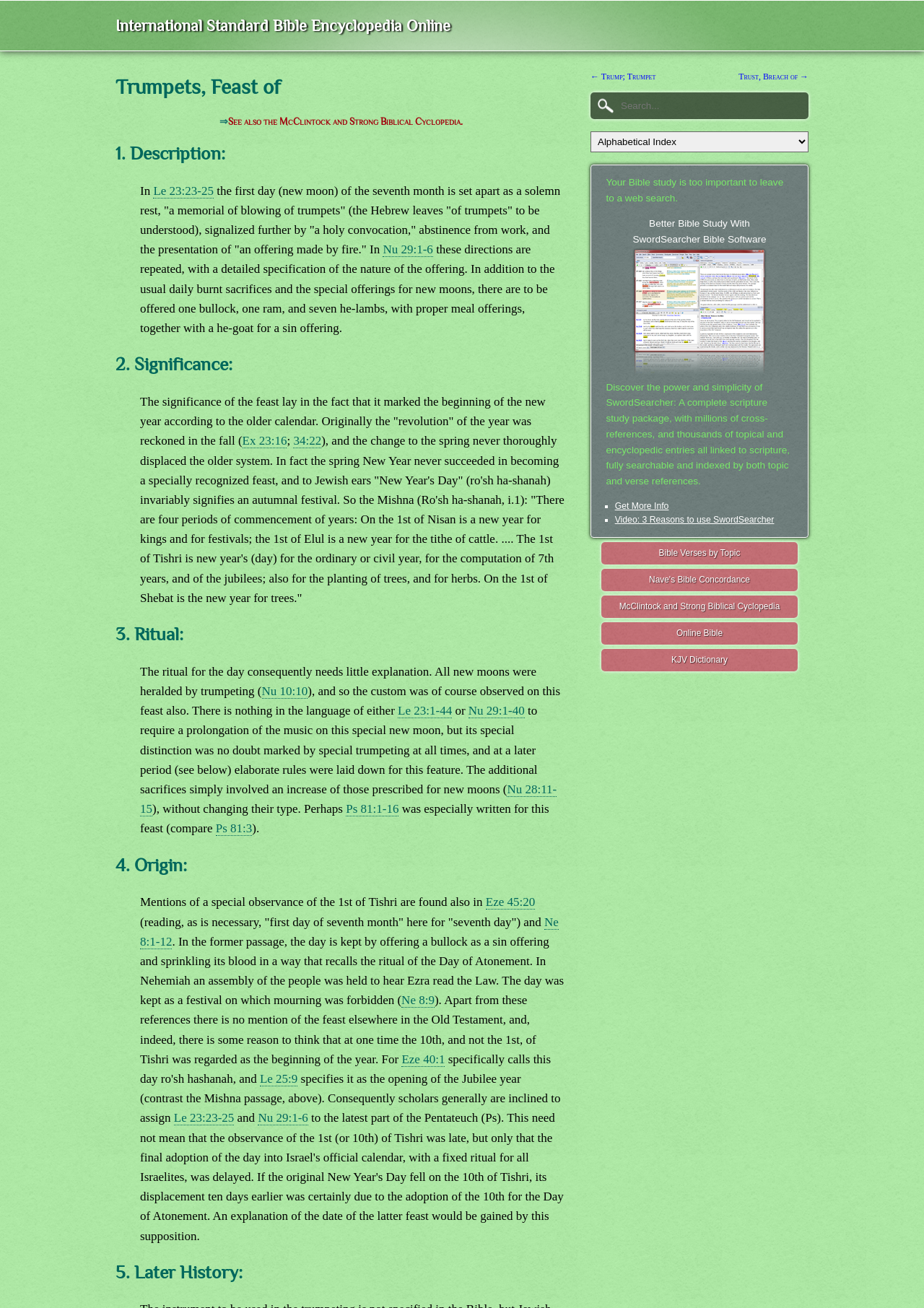What is the software recommended for better Bible study?
Kindly give a detailed and elaborate answer to the question.

The webpage recommends using SwordSearcher Bible Software for better Bible study. It is a complete scripture study package with millions of cross-references, and thousands of topical and encyclopedic entries all linked to scripture, fully searchable and indexed by both topic and verse references.